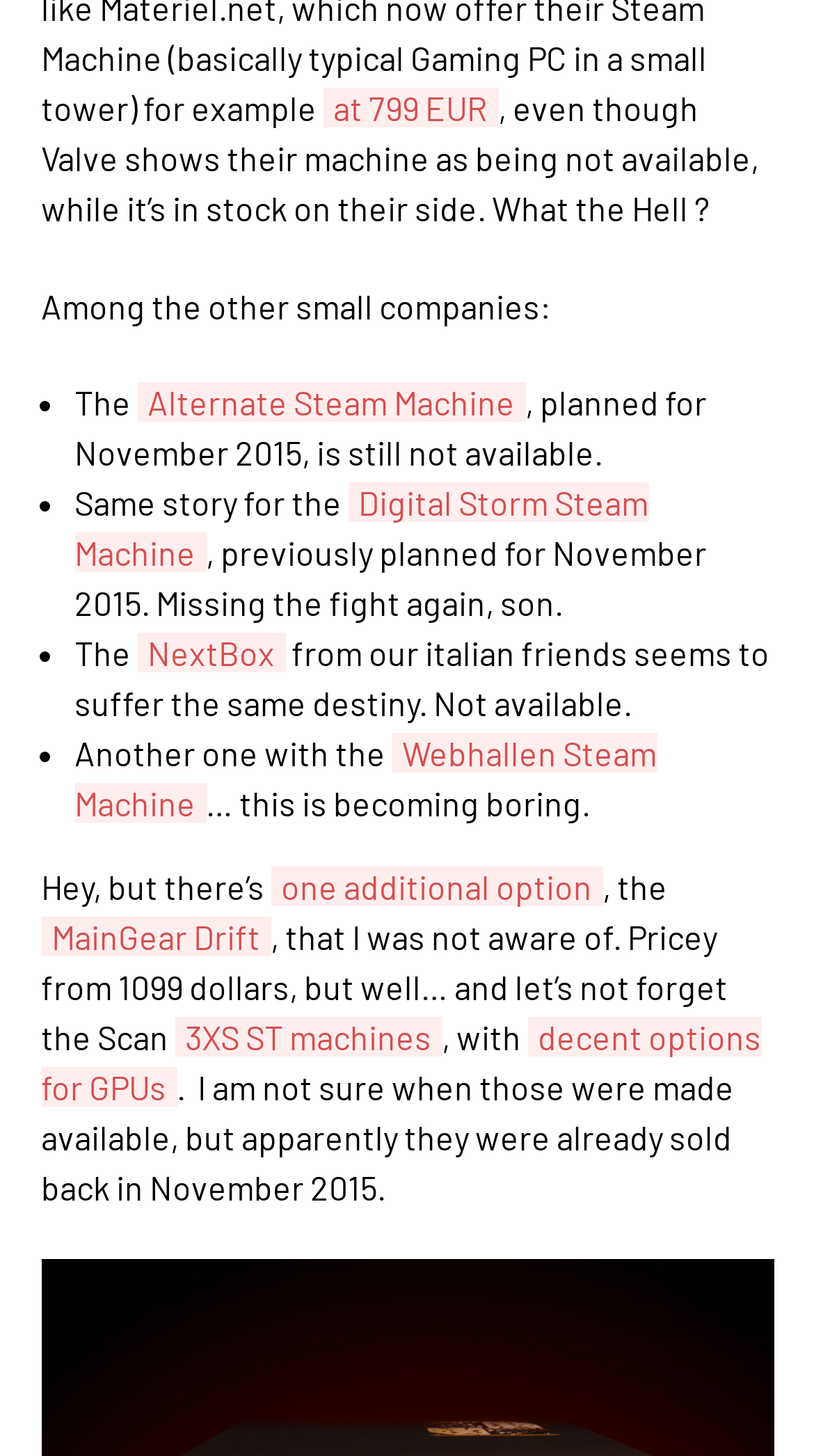Please provide the bounding box coordinates for the element that needs to be clicked to perform the instruction: "Click the 'MainGear Drift' link". The coordinates must consist of four float numbers between 0 and 1, formatted as [left, top, right, bottom].

[0.05, 0.629, 0.332, 0.657]